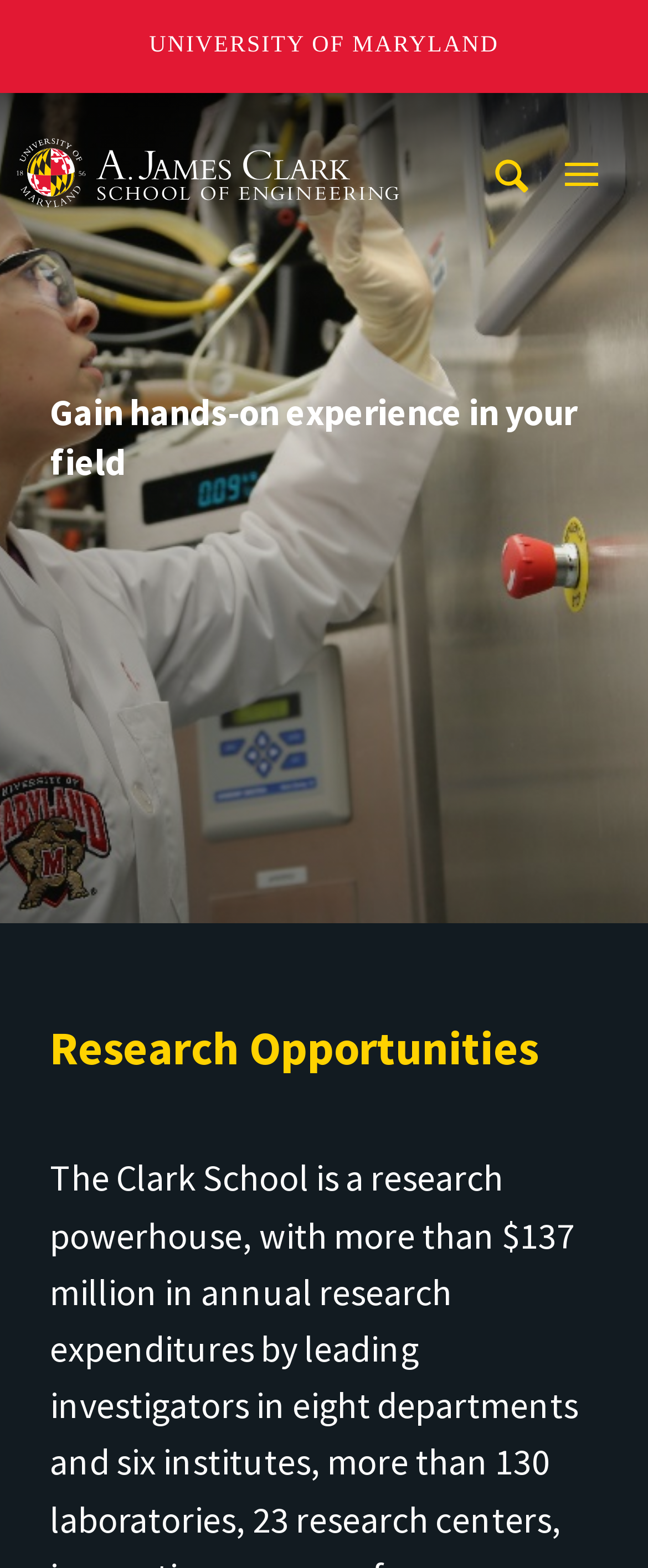How many search buttons are there on the page?
Carefully analyze the image and provide a detailed answer to the question.

I found two button elements with the text 'Search' on the page. One is located at the top-right corner, and the other is located below the search bar.